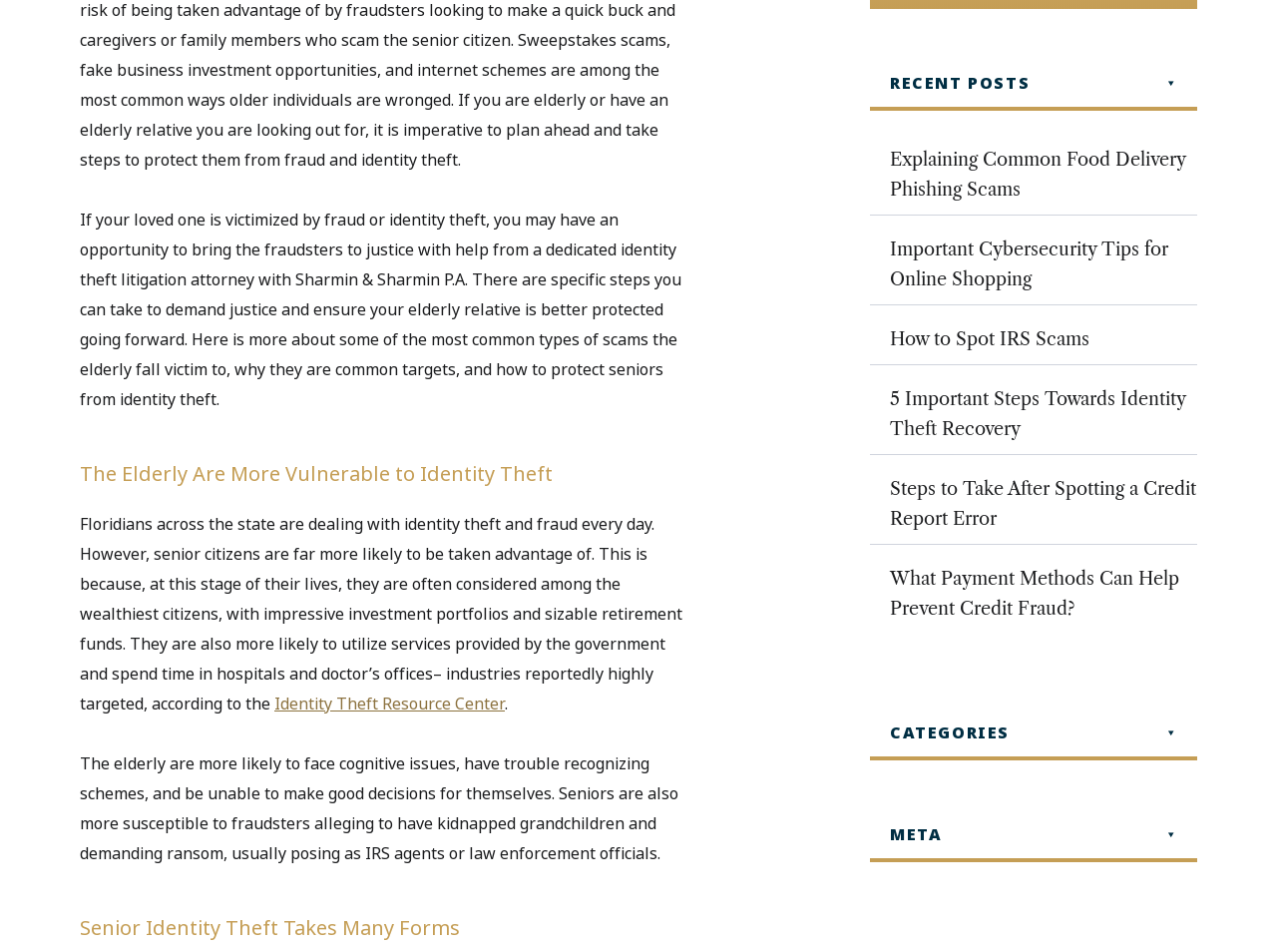Given the following UI element description: "How to Spot IRS Scams", find the bounding box coordinates in the webpage screenshot.

[0.697, 0.345, 0.853, 0.368]